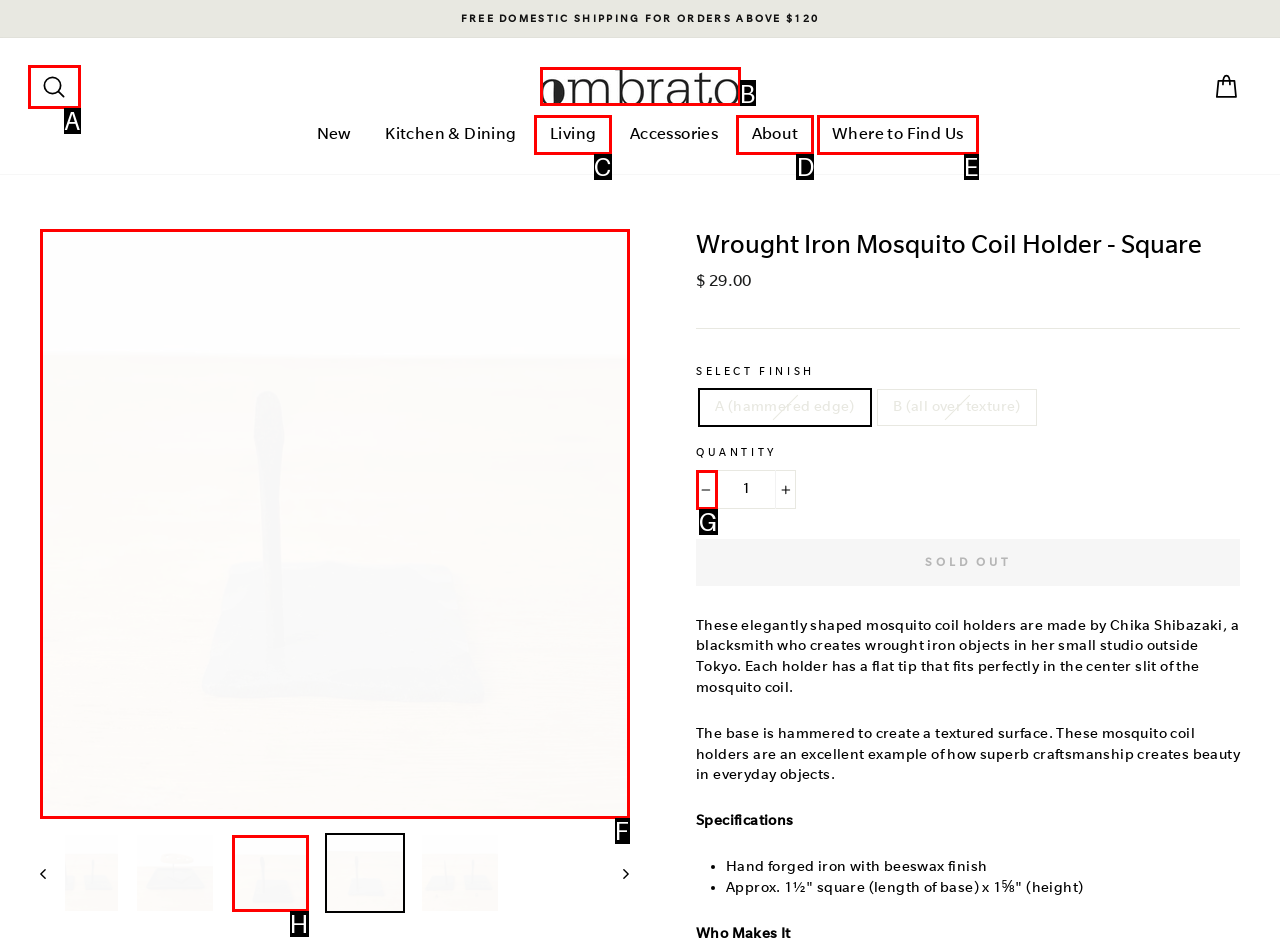Point out the option that aligns with the description: alt="ombrato"
Provide the letter of the corresponding choice directly.

B